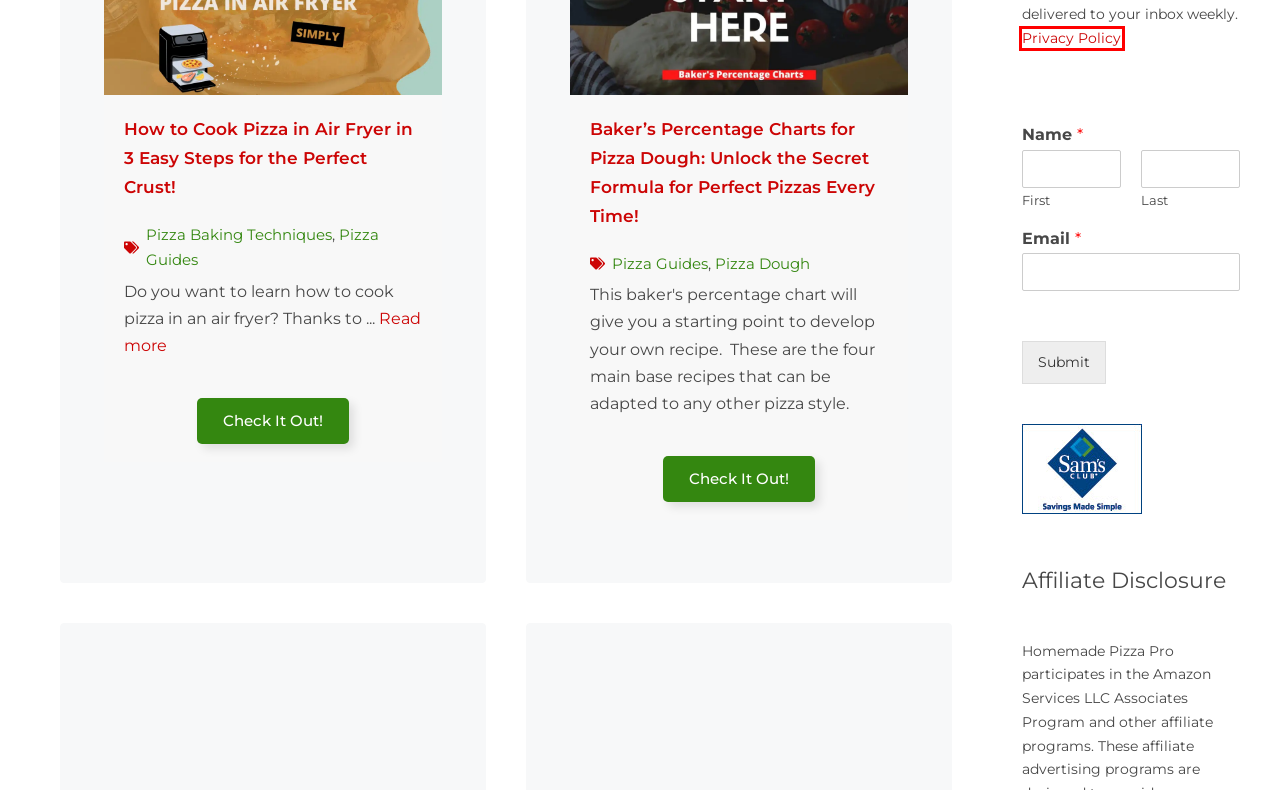You are provided a screenshot of a webpage featuring a red bounding box around a UI element. Choose the webpage description that most accurately represents the new webpage after clicking the element within the red bounding box. Here are the candidates:
A. AVPN - The True Neapolitan Pizza Association
B. Pizza Troubleshooting: Find Solutions to Your Pizza Problems
C. Learn How to Make Pizza at Home - Homemade Pizza Pro
D. Homemade Pizza Pro Privacy Policy - Homemade Pizza Pro
E. Pizza Calculators Archives - Homemade Pizza Pro
F. Baker's Percentage Charts: The Secret to a Perfect Pizza!
G. Pizza Baking Techniques Archives - Homemade Pizza Pro
H. How to Cook Pizza in Air Fryer in 3 Easy Steps for the Perfect Crust! - Homemade Pizza Pro

D